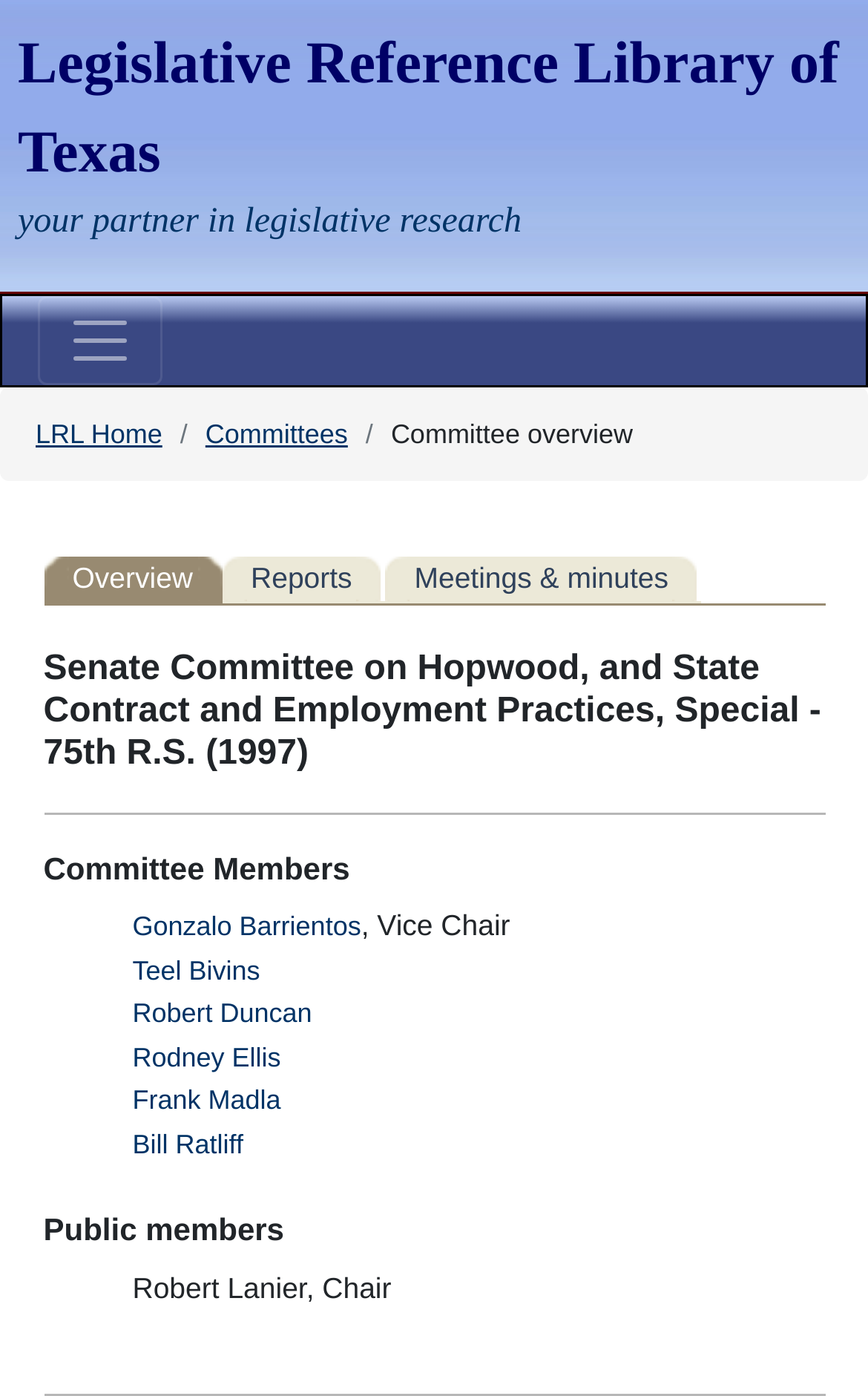Given the element description, predict the bounding box coordinates in the format (top-left x, top-left y, bottom-right x, bottom-right y), using floating point numbers between 0 and 1: Gonzalo Barrientos

[0.153, 0.653, 0.416, 0.675]